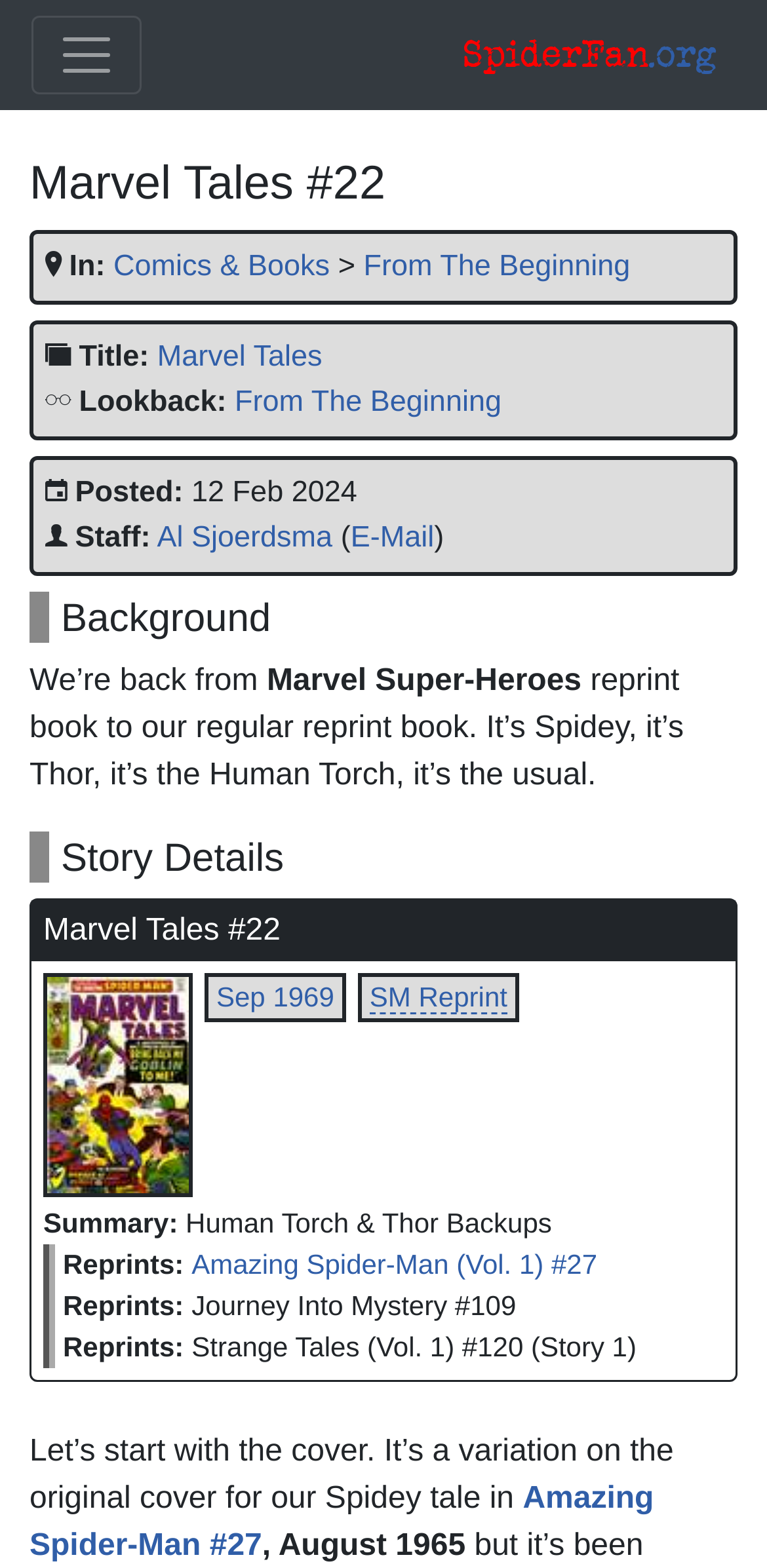Locate the bounding box coordinates of the element that should be clicked to execute the following instruction: "Toggle navigation".

[0.041, 0.01, 0.185, 0.06]